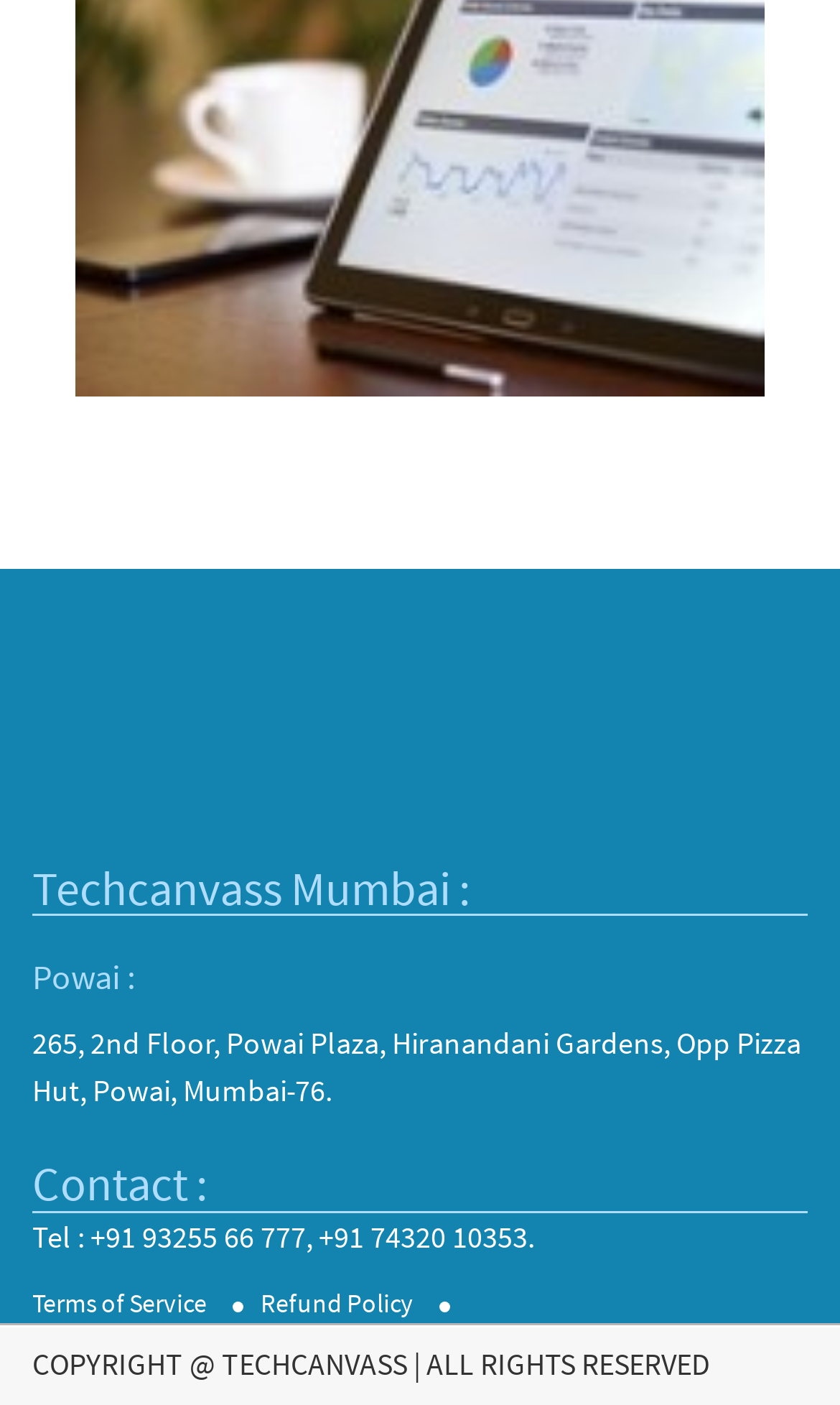Given the element description title="Facebook", identify the bounding box coordinates for the UI element on the webpage screenshot. The format should be (top-left x, top-left y, bottom-right x, bottom-right y), with values between 0 and 1.

[0.779, 0.48, 0.885, 0.515]